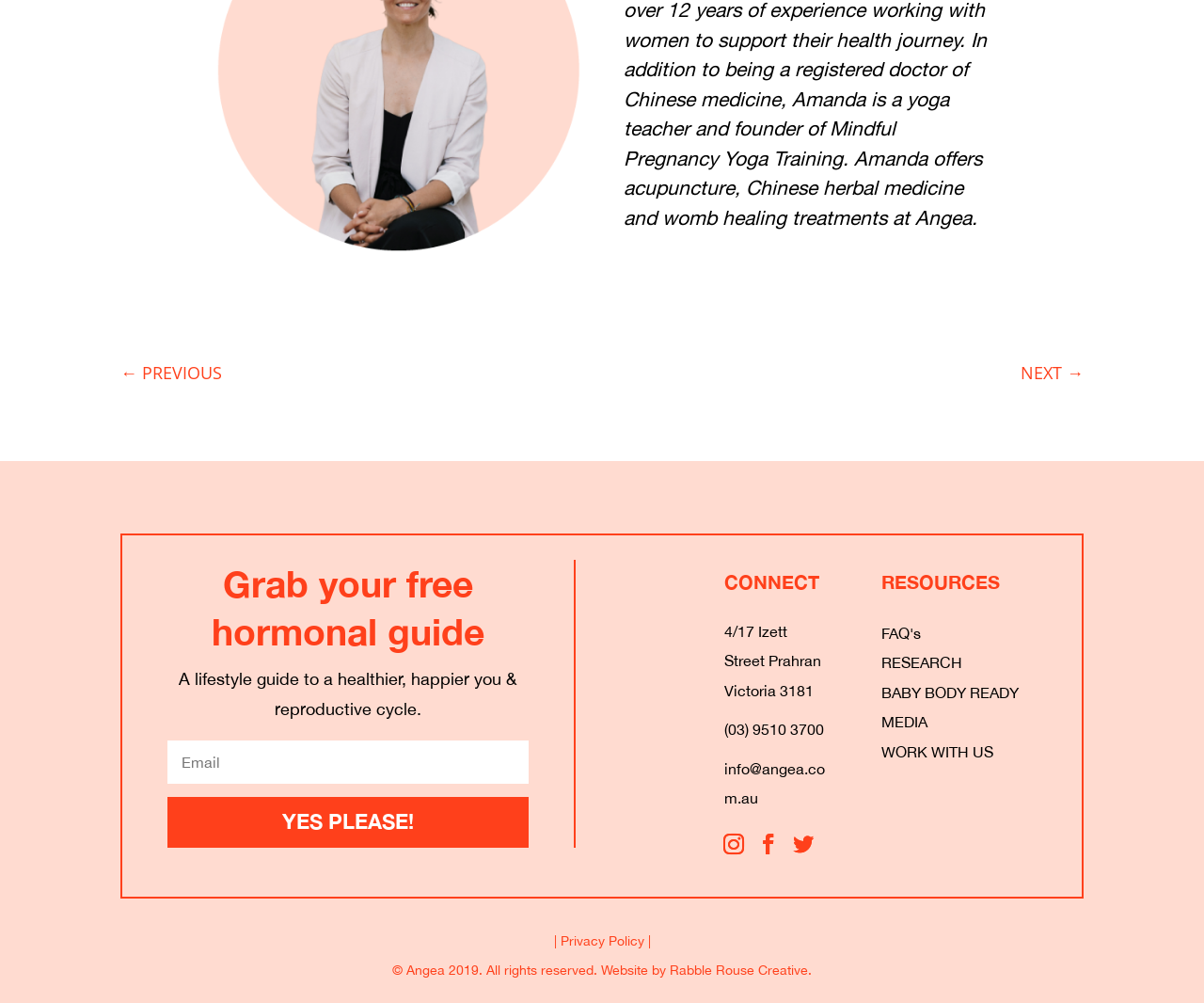What is the address of Angea?
Answer the question with just one word or phrase using the image.

4/17 Izett Street Prahran